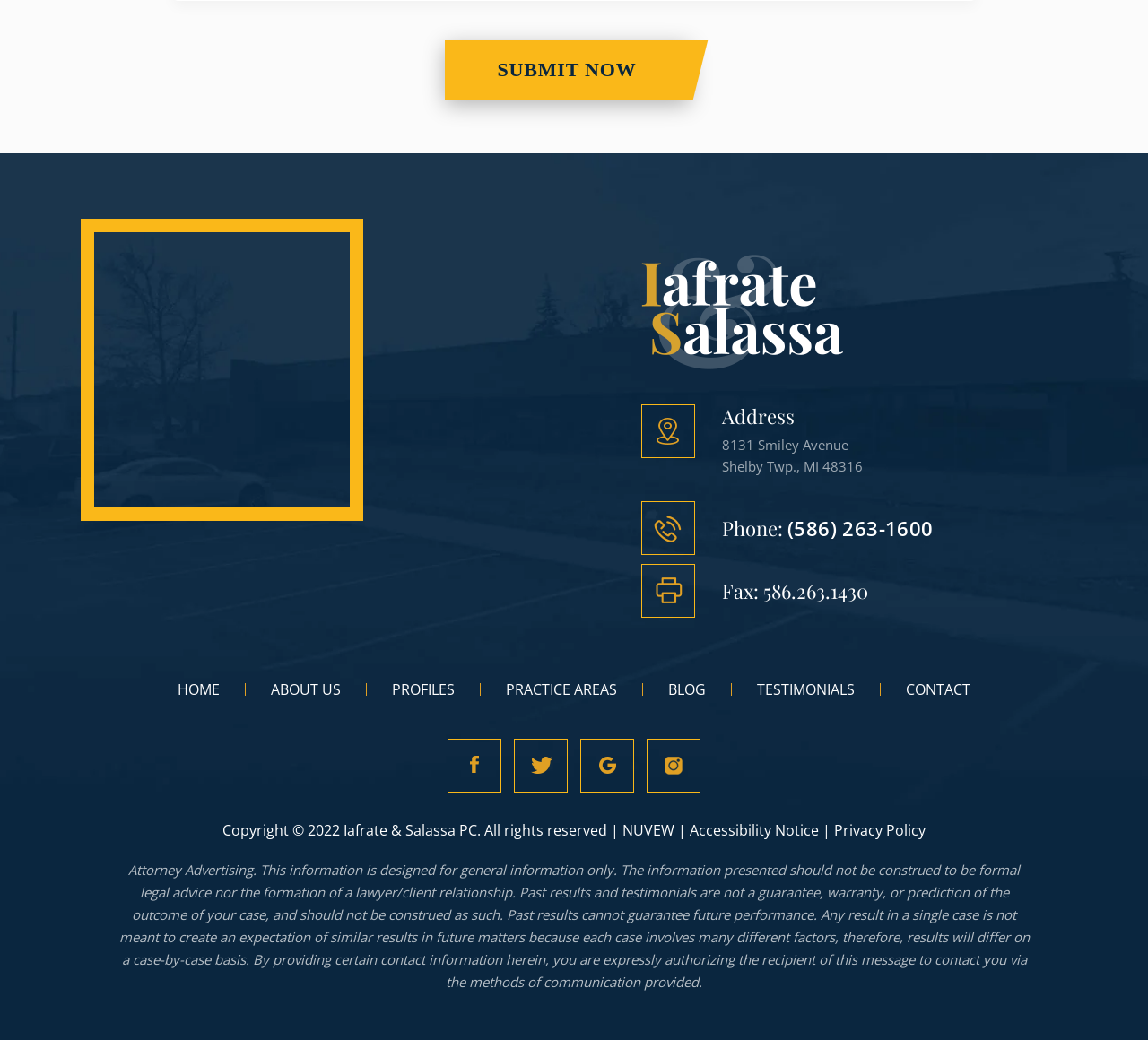What is the copyright year of the webpage?
Provide a comprehensive and detailed answer to the question.

I found the copyright year by looking at the StaticText element at the bottom of the page, which contains the copyright information.